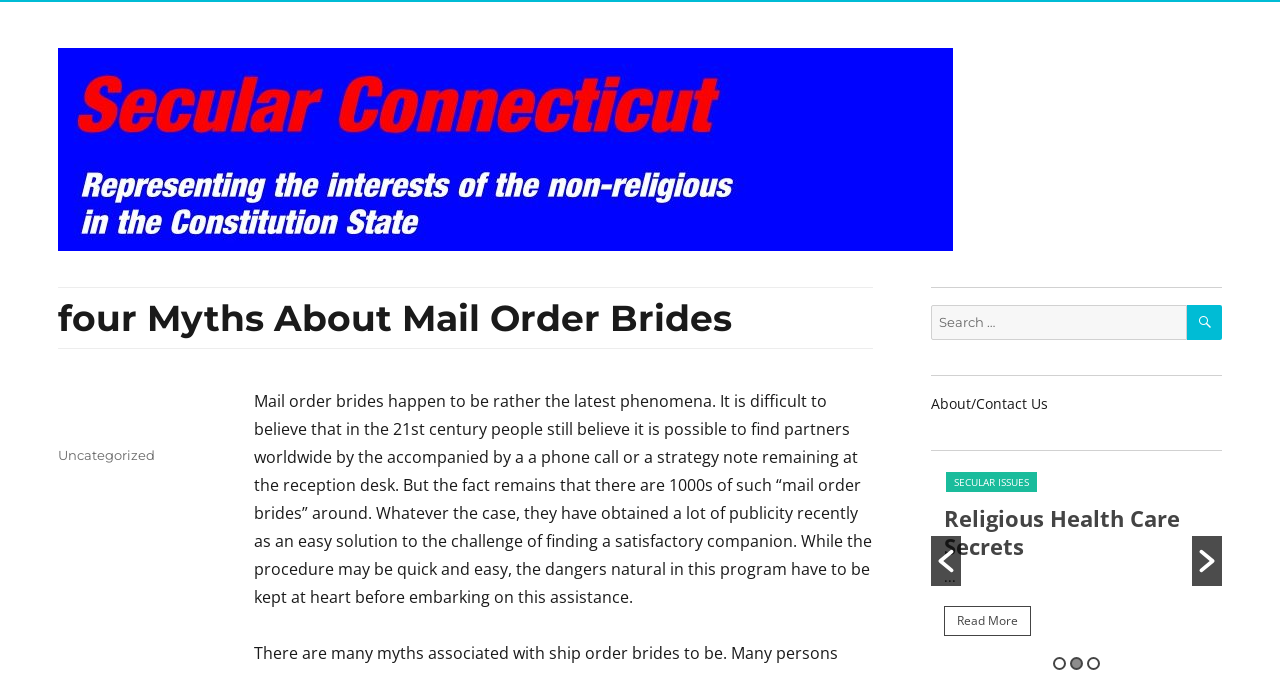Provide a thorough description of this webpage.

The webpage is about debunking myths related to mail-order brides. At the top, there is a header section with a logo image and a link to "Secular Connecticut" on the left side, and a heading that reads "four Myths About Mail Order Brides" on the right side. 

Below the header, there is a large block of text that discusses the concept of mail-order brides, their popularity, and the potential risks associated with this practice. 

On the right side of the page, there is a search bar with a search button and a link to "About/Contact Us". Below the search bar, there is a horizontal toolbar with several buttons, including a button with an image and a dropdown menu with links to various topics, such as "SECULAR ISSUES" and "Religious Health Care Secrets". 

At the bottom of the page, there is a footer section with links to the author, the date of posting, and categories, including "Uncategorized".